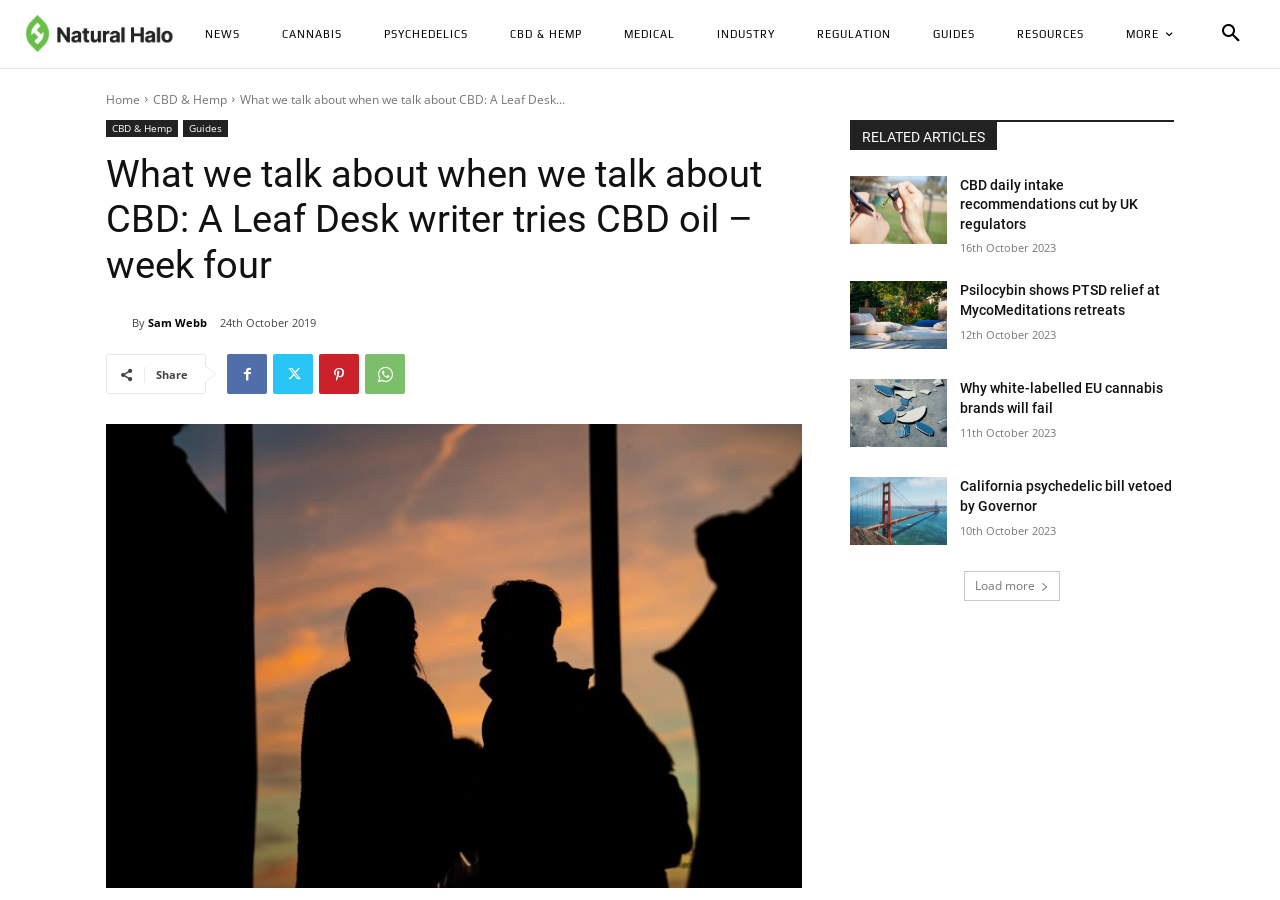What is the purpose of the button at the top right corner of the page?
Provide an in-depth and detailed explanation in response to the question.

I determined the purpose of the button by looking at its label, which says 'Search'. This suggests that the button is used to search for content on the website.